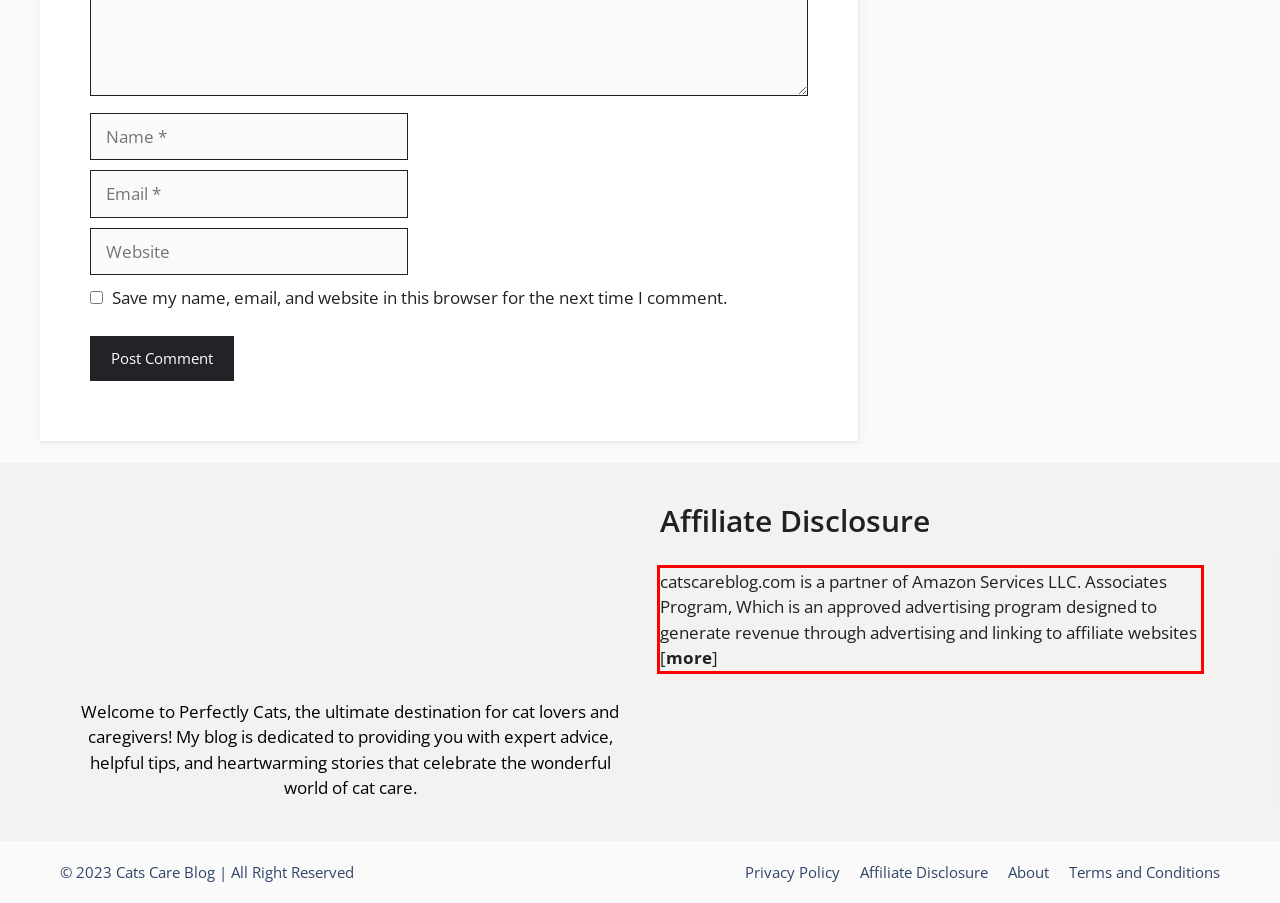Examine the webpage screenshot and use OCR to obtain the text inside the red bounding box.

catscareblog.com is a partner of Amazon Services LLC. Associates Program, Which is an approved advertising program designed to generate revenue through advertising and linking to affiliate websites [more]